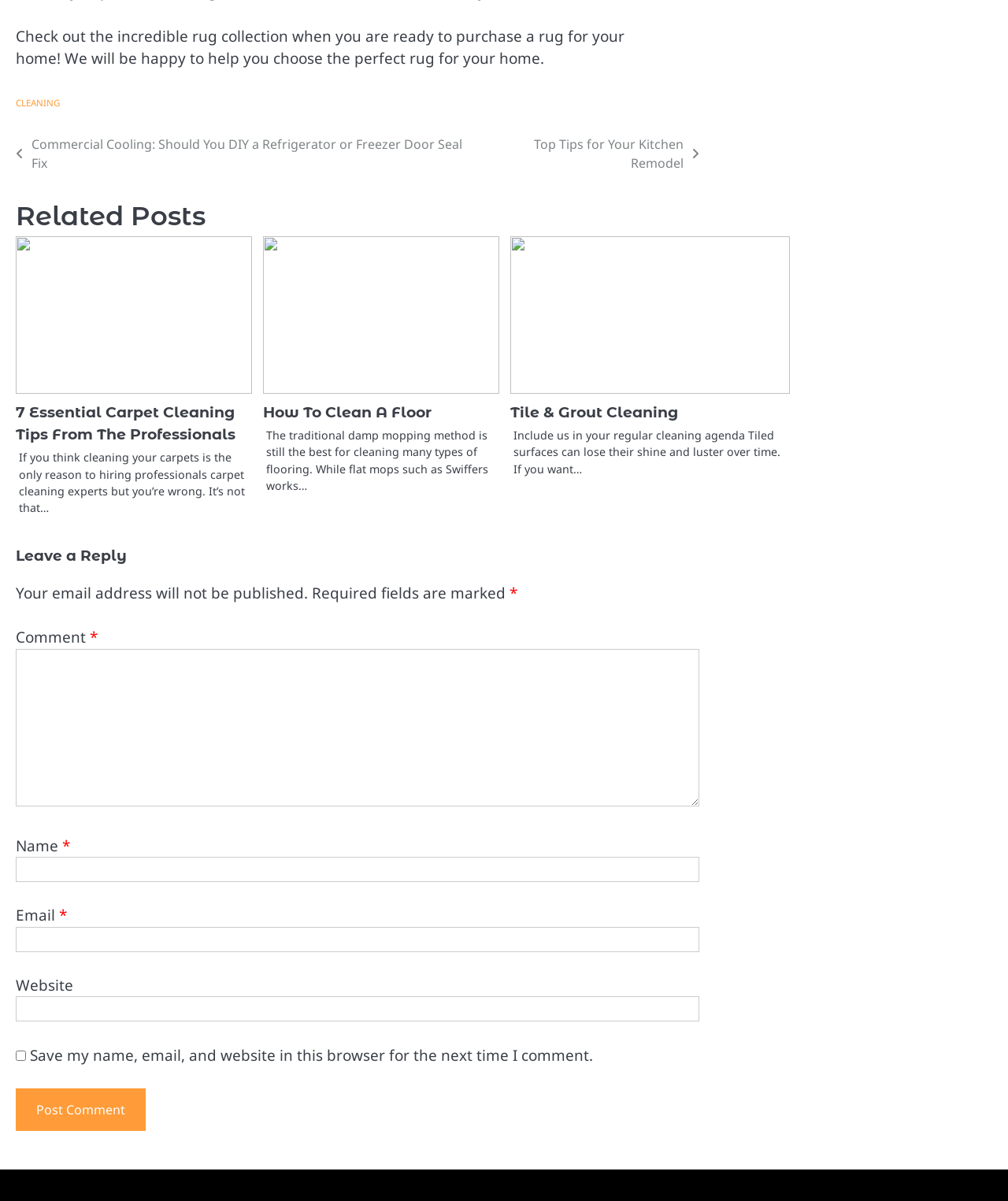Highlight the bounding box coordinates of the element that should be clicked to carry out the following instruction: "Click on the 'CLEANING' link". The coordinates must be given as four float numbers ranging from 0 to 1, i.e., [left, top, right, bottom].

[0.016, 0.08, 0.059, 0.09]